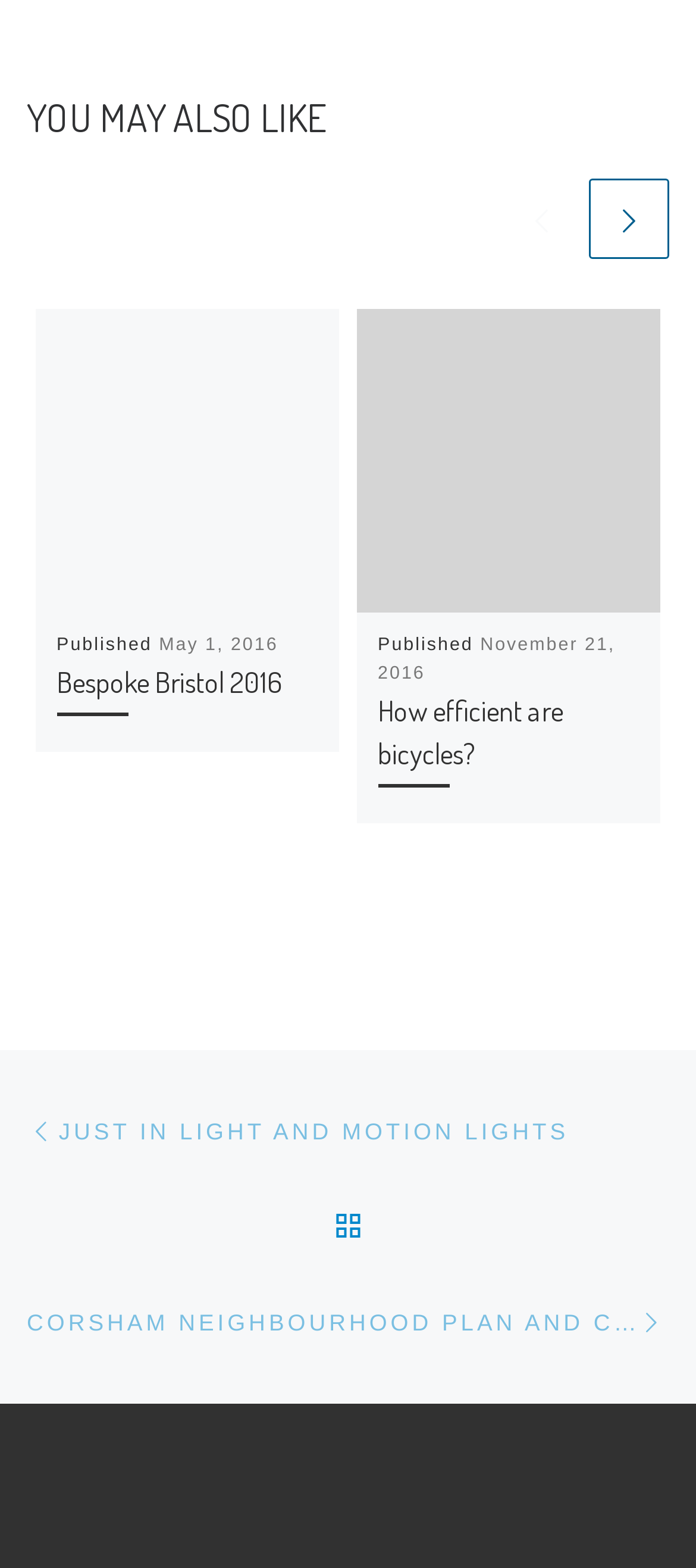Please specify the bounding box coordinates of the clickable section necessary to execute the following command: "Read article about How efficient are bicycles?".

[0.543, 0.44, 0.919, 0.506]